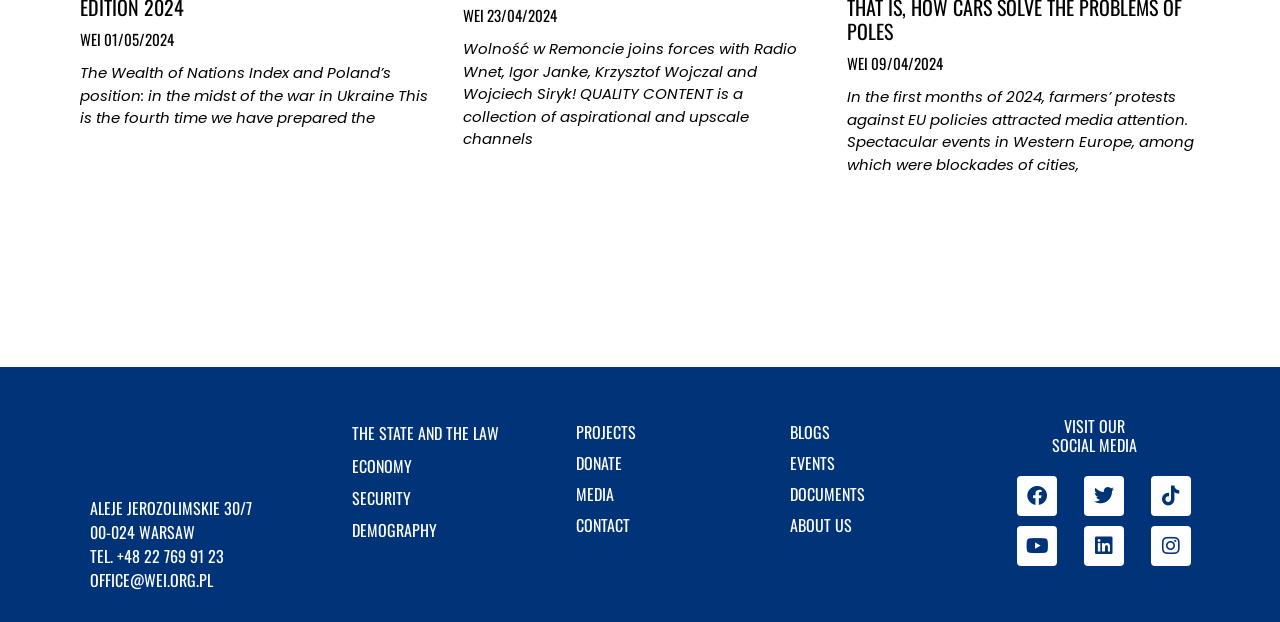What is the email address of WEI?
Answer with a single word or phrase by referring to the visual content.

OFFICE@WEI.ORG.PL